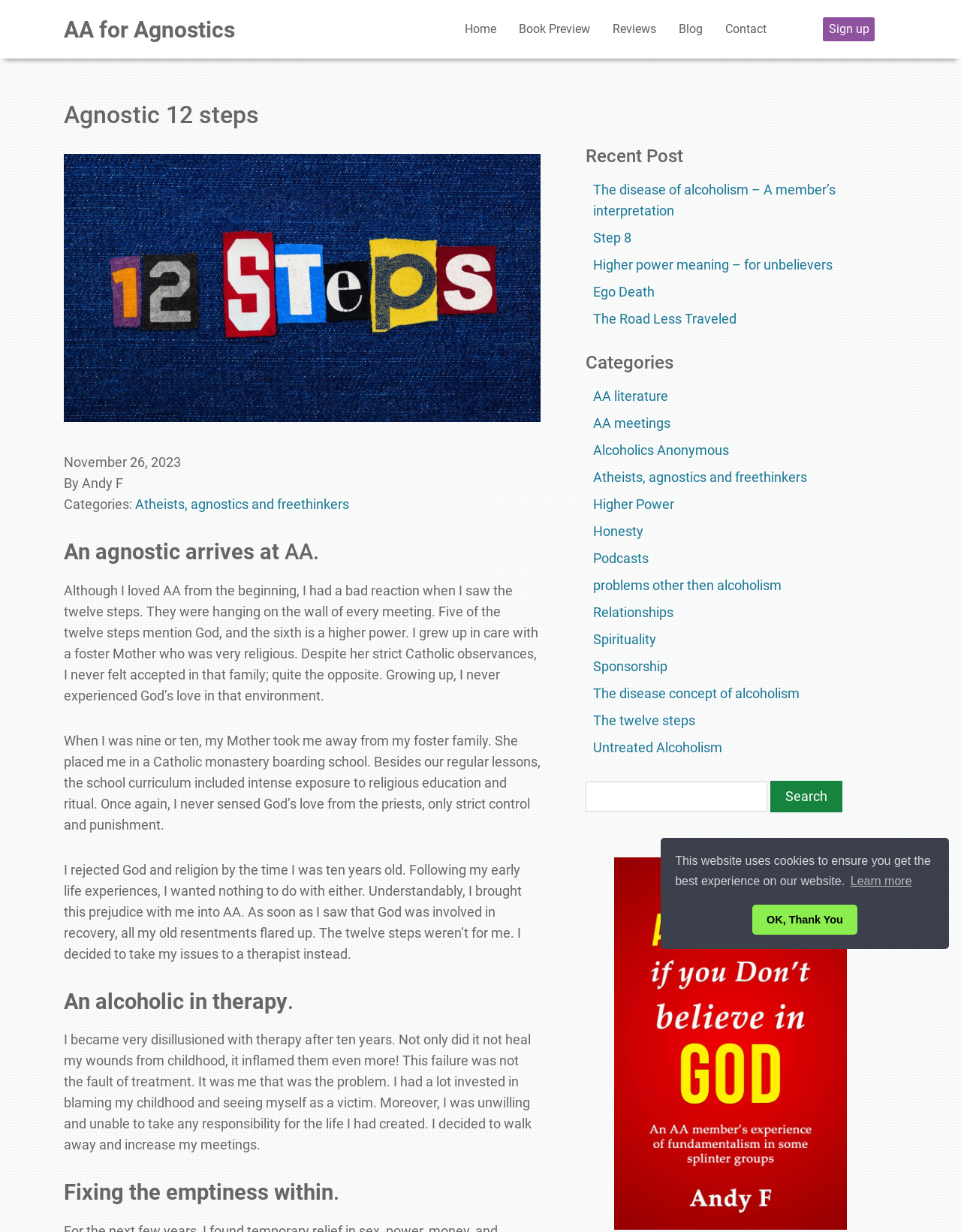Determine the bounding box coordinates of the clickable region to follow the instruction: "Click the 'Sign up' button".

[0.856, 0.014, 0.91, 0.033]